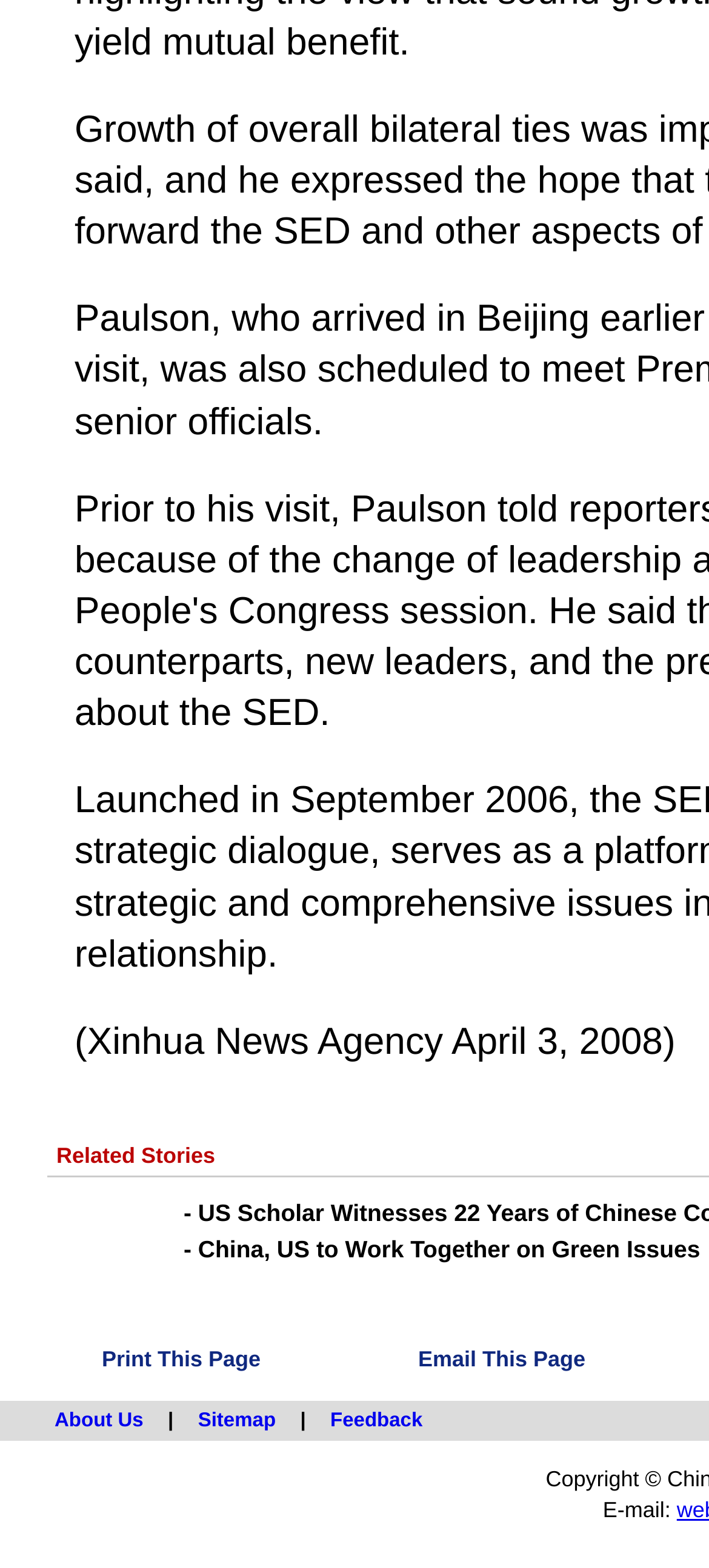Find the coordinates for the bounding box of the element with this description: "Email This Page".

[0.59, 0.859, 0.826, 0.875]